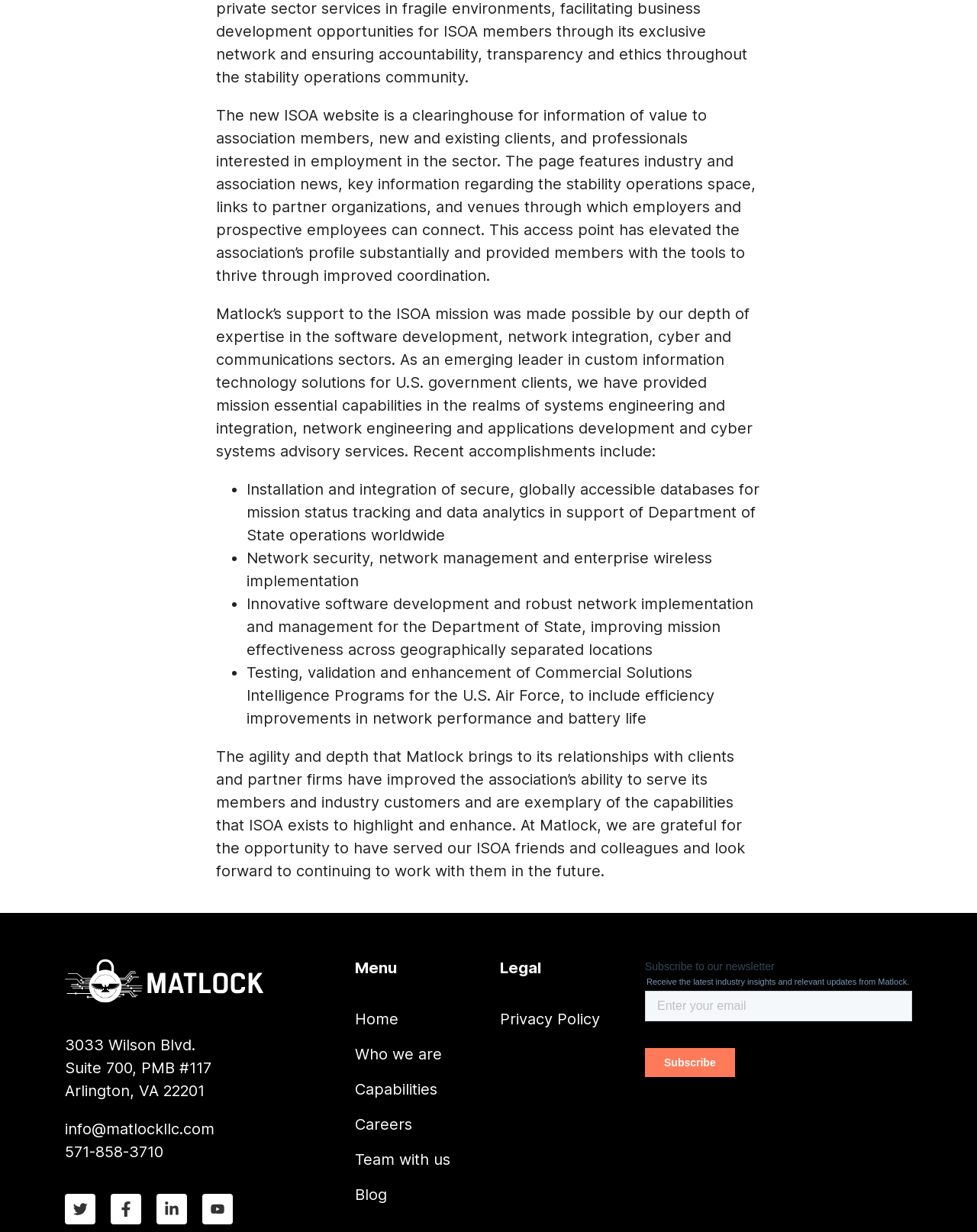What company supported the ISOA mission?
Based on the image content, provide your answer in one word or a short phrase.

Matlock